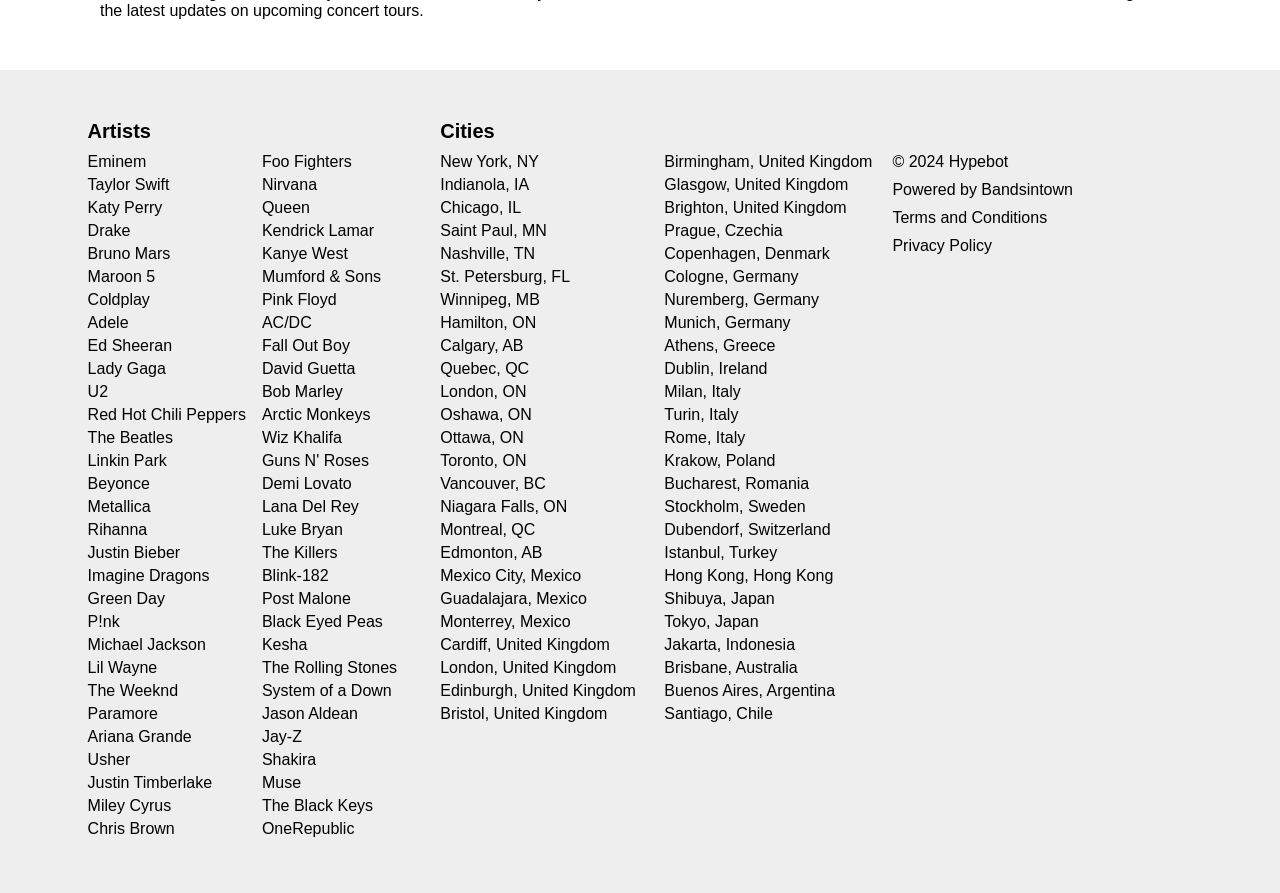Extract the bounding box coordinates for the UI element described by the text: "Post Malone". The coordinates should be in the form of [left, top, right, bottom] with values between 0 and 1.

[0.205, 0.661, 0.274, 0.681]